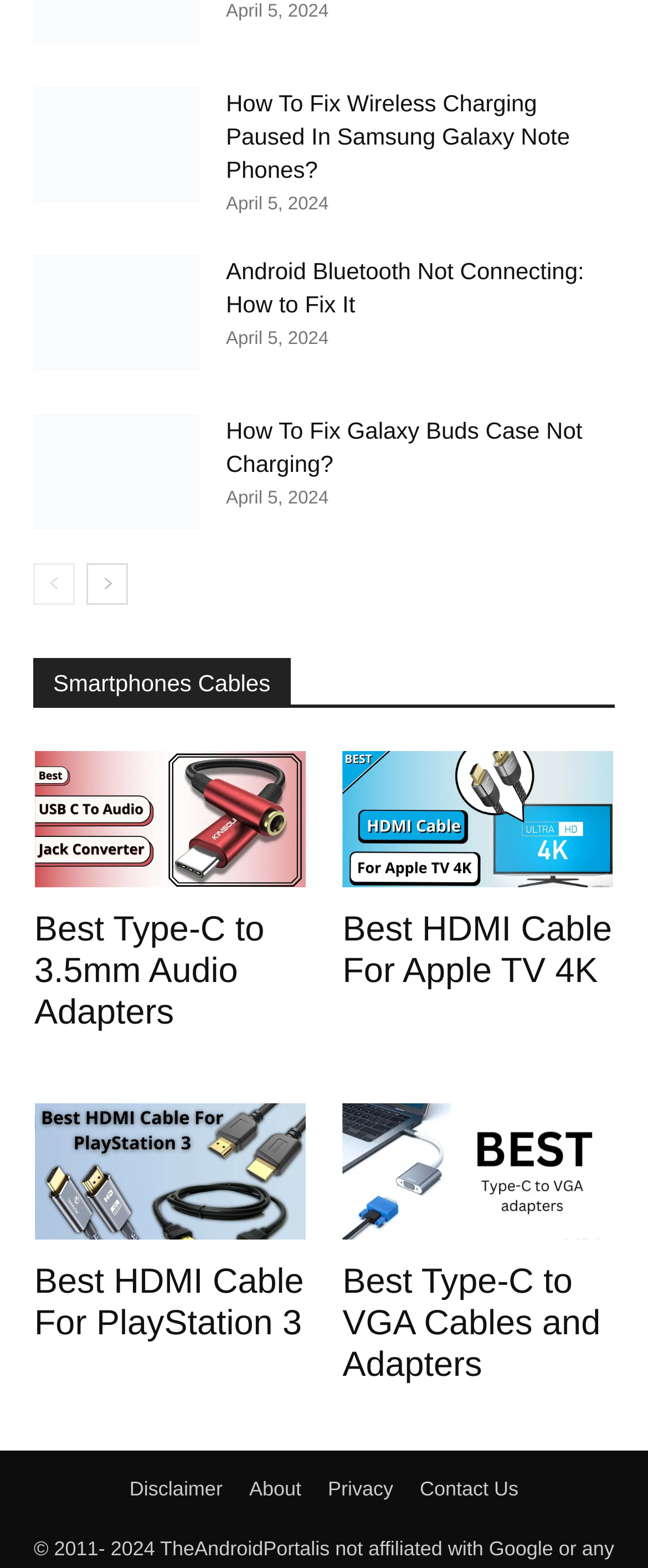Answer the following inquiry with a single word or phrase:
How many links are there in the footer section?

4